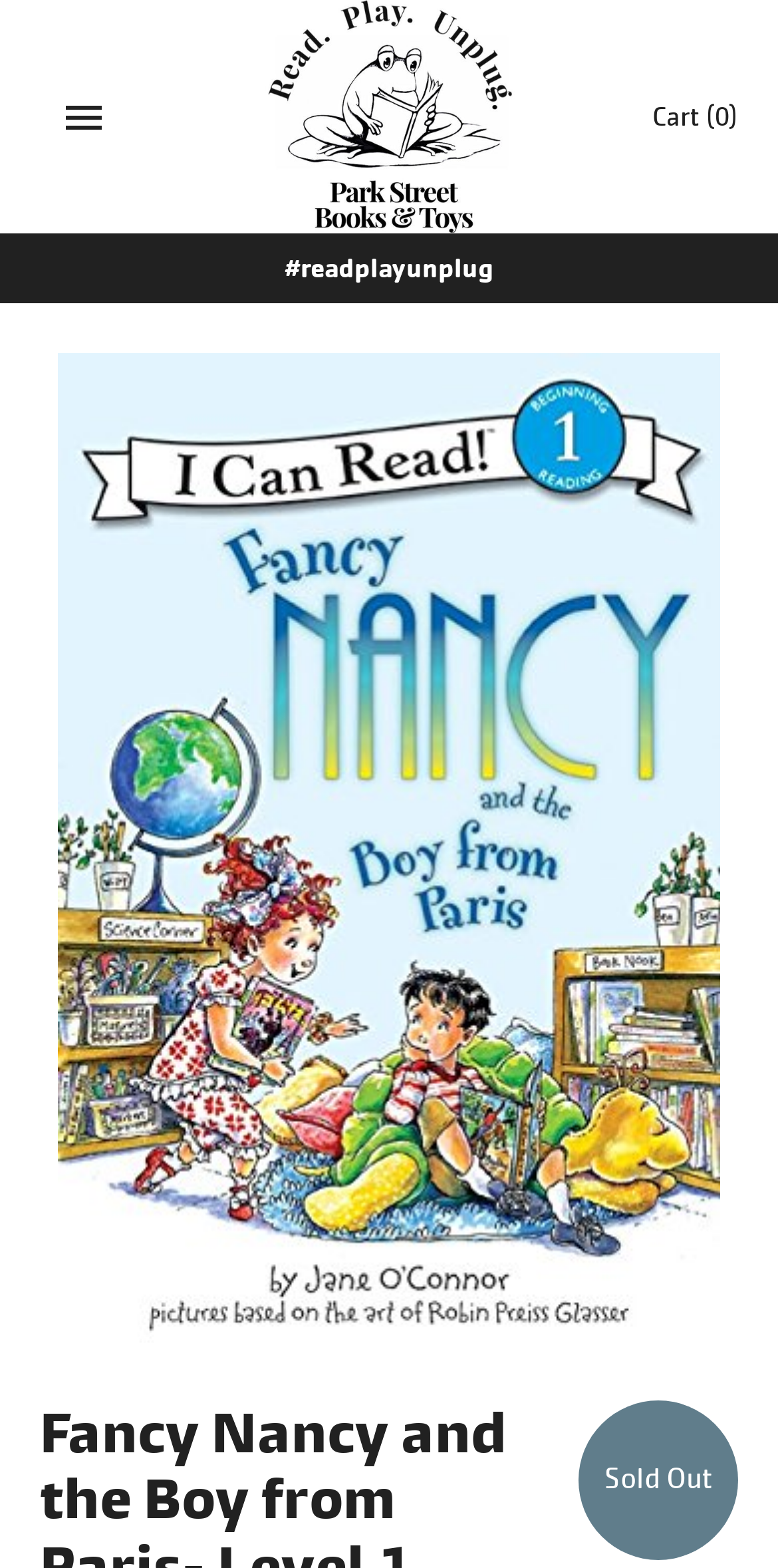What is the status of the item?
Please give a detailed and elaborate explanation in response to the question.

I found a LayoutTable element containing a StaticText element with the text 'Sold Out' located at [0.777, 0.932, 0.915, 0.955]. This suggests that the item is currently sold out.